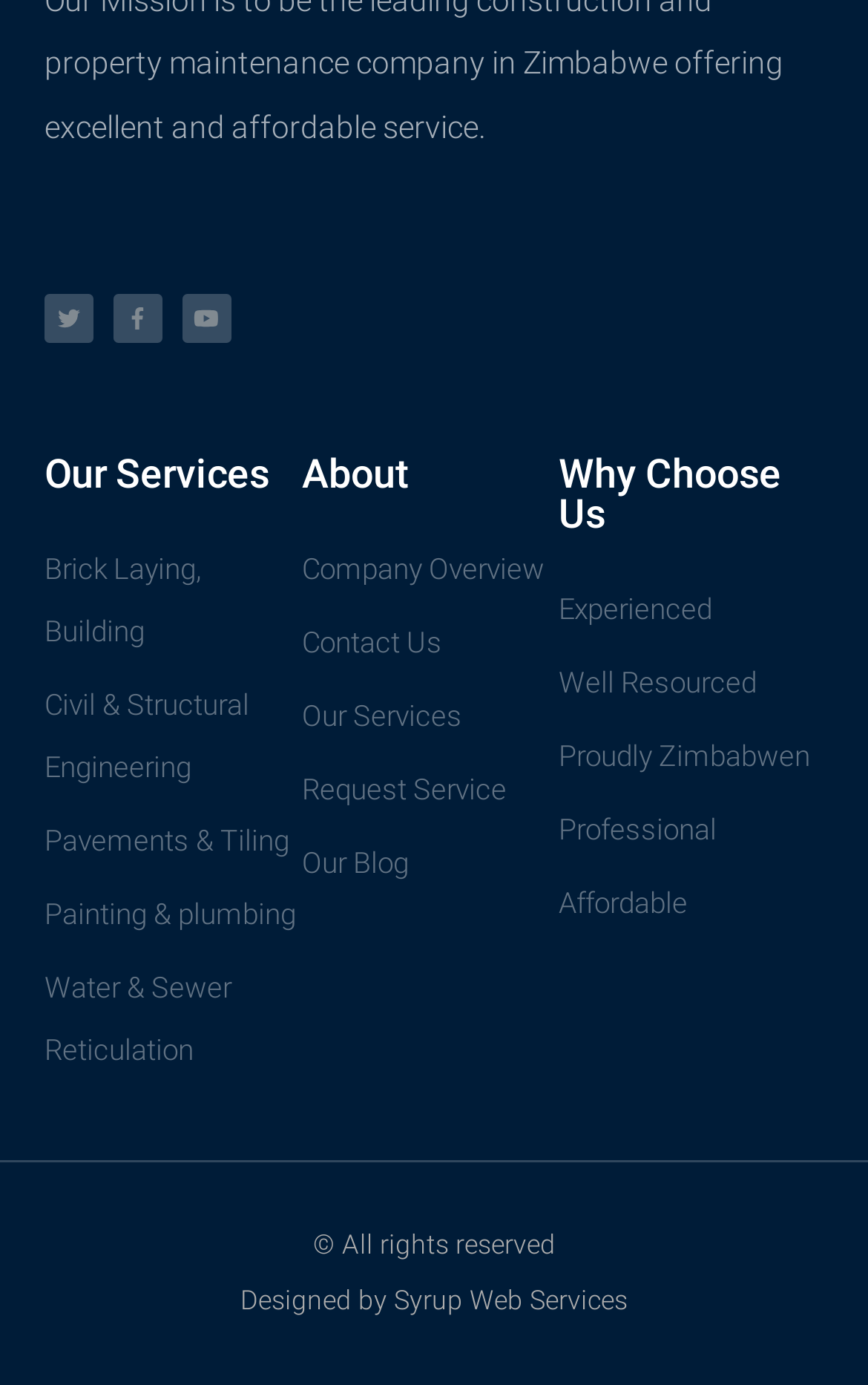Who designed the company's website?
Refer to the image and provide a one-word or short phrase answer.

Syrup Web Services